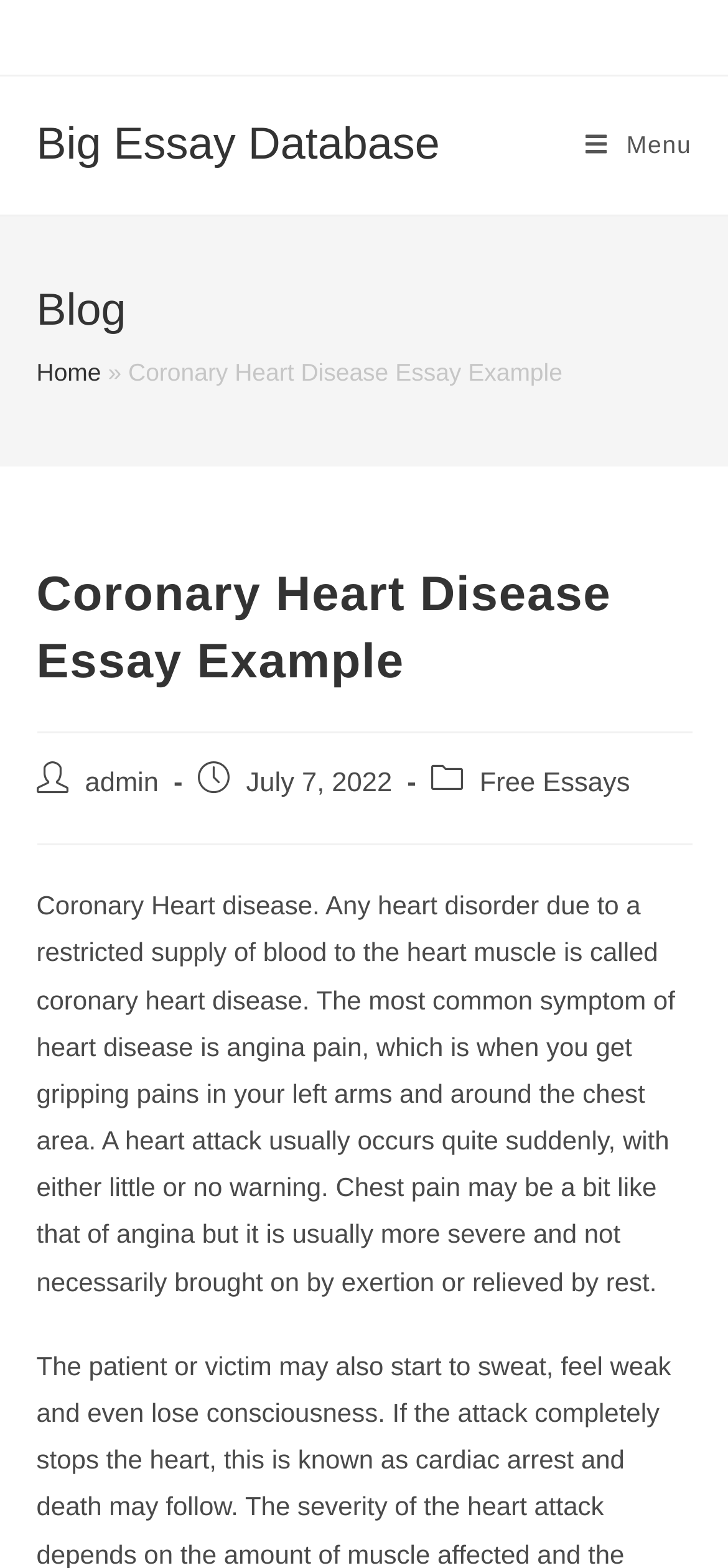Please specify the bounding box coordinates in the format (top-left x, top-left y, bottom-right x, bottom-right y), with values ranging from 0 to 1. Identify the bounding box for the UI component described as follows: Free Essays

[0.659, 0.491, 0.865, 0.51]